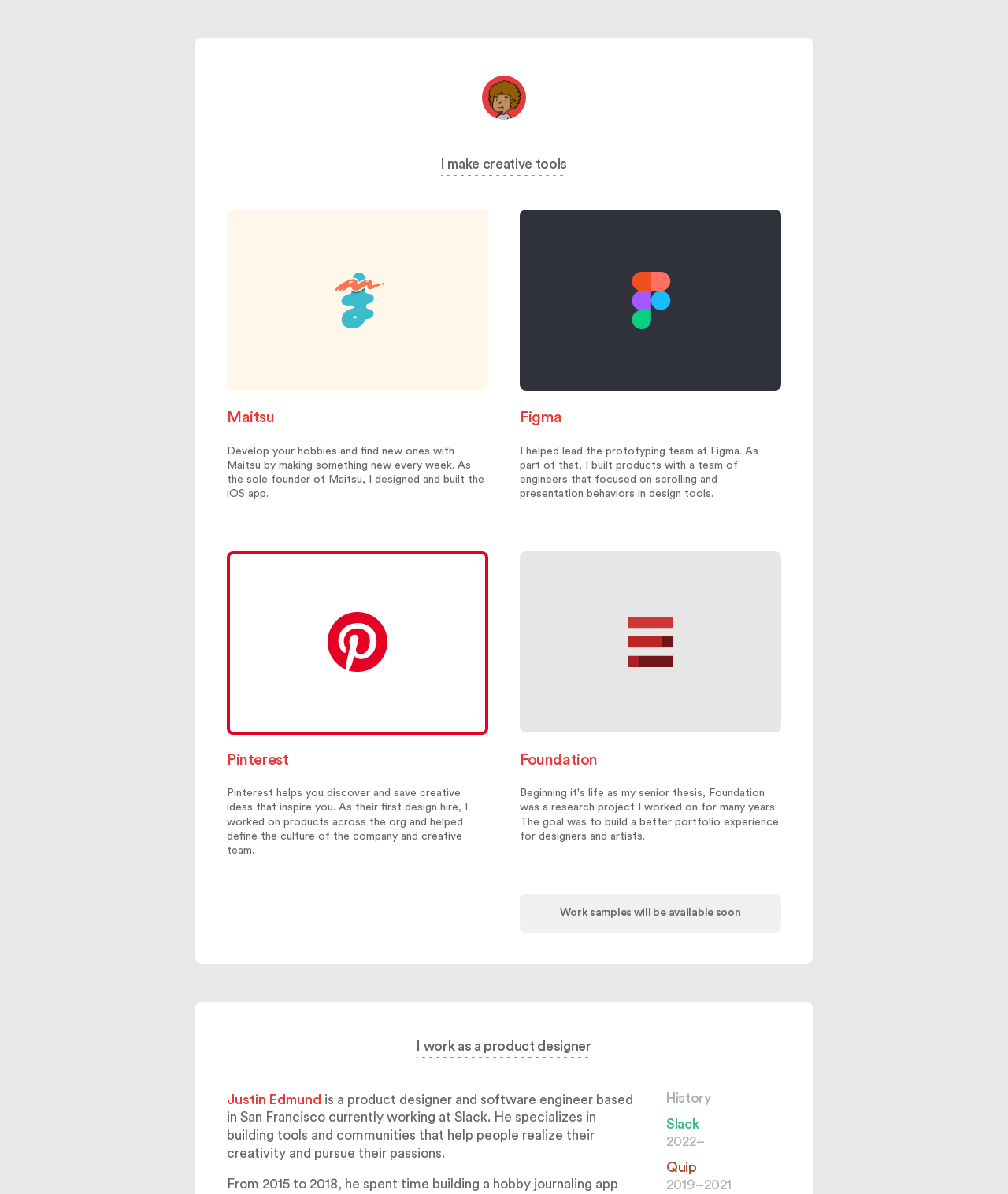From the element description @jedmund, predict the bounding box coordinates of the UI element. The coordinates must be specified in the format (top-left x, top-left y, bottom-right x, bottom-right y) and should be within the 0 to 1 range.

[0.478, 0.063, 0.522, 0.1]